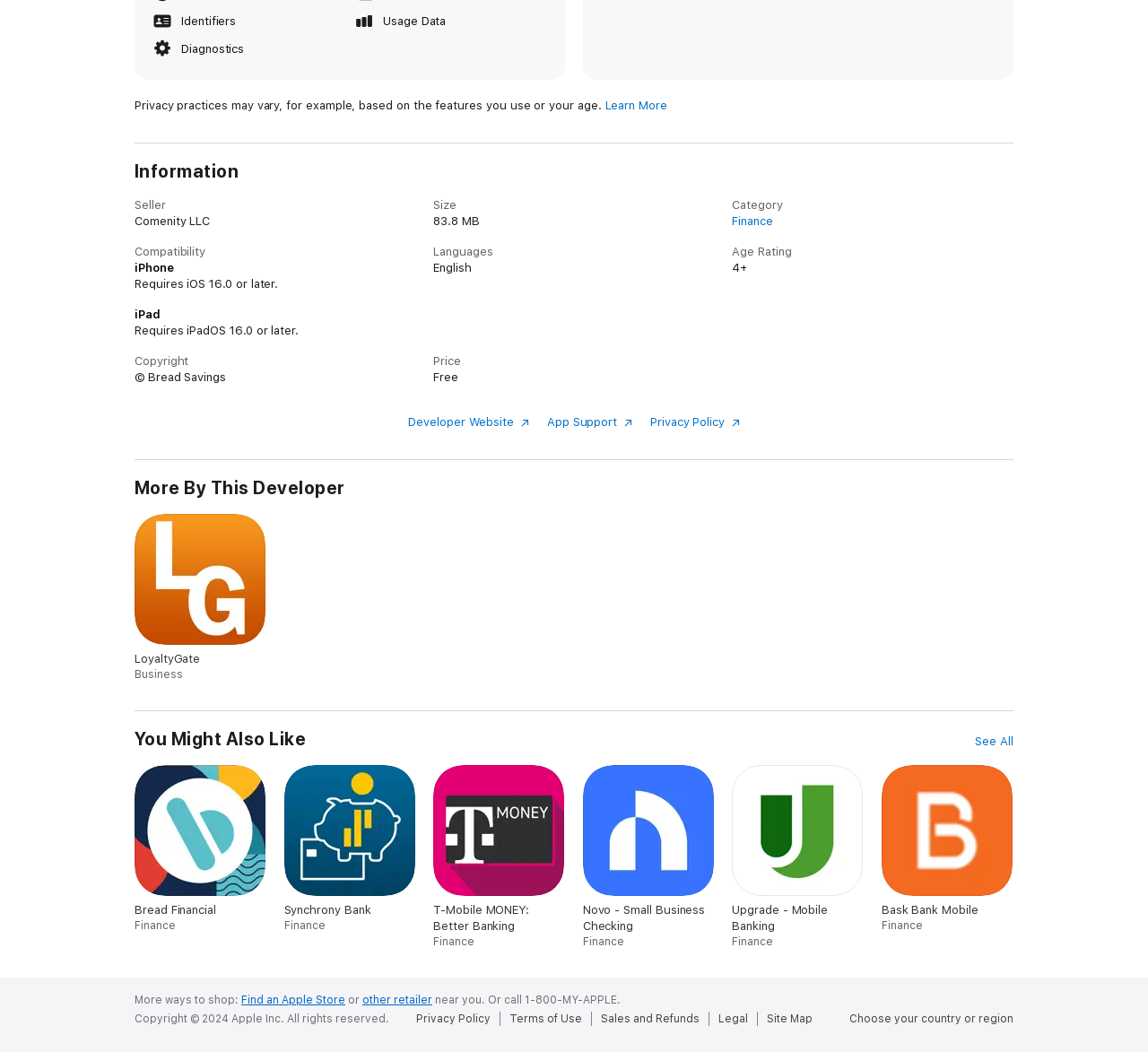What is the price of the app?
Using the visual information, reply with a single word or short phrase.

Free